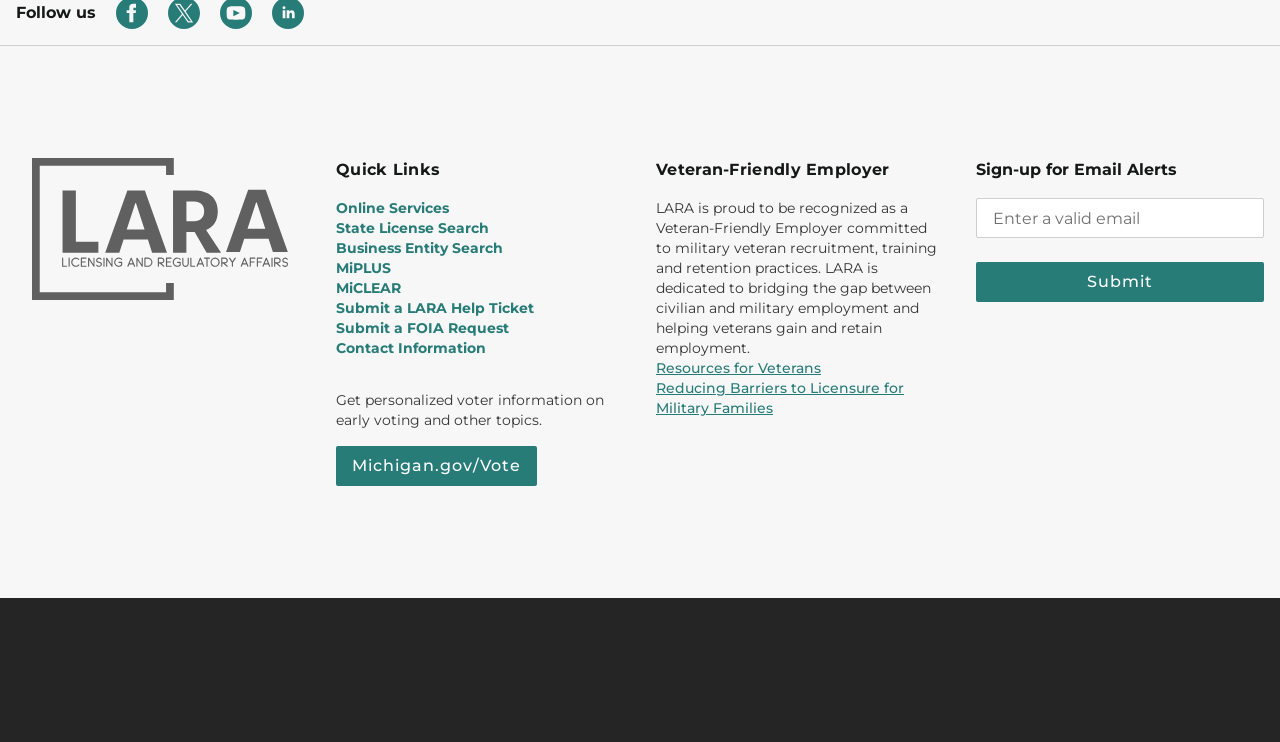Respond with a single word or phrase to the following question:
How can I get personalized voter information?

Visit Michigan.gov/Vote